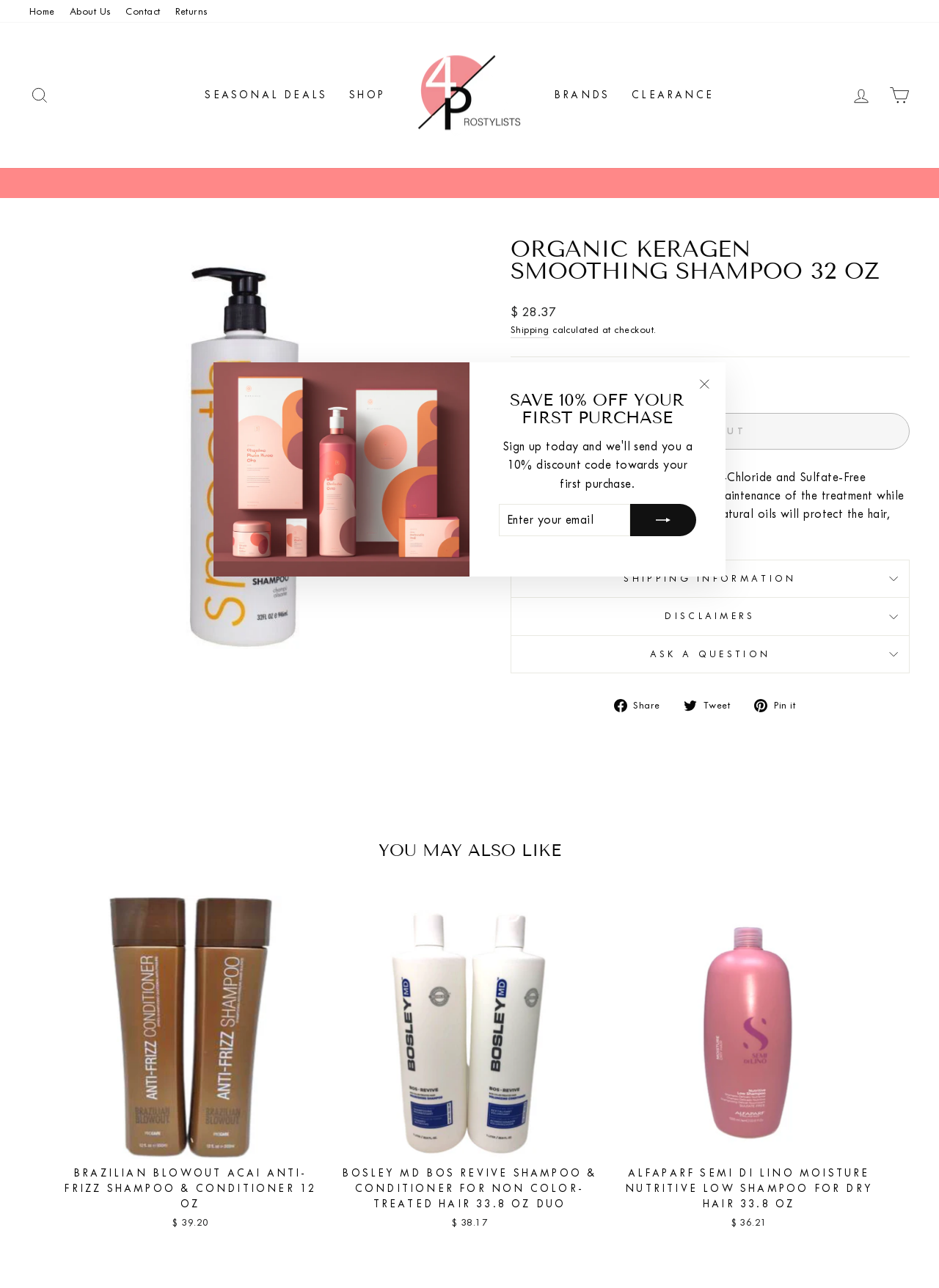Refer to the element description Ask a question and identify the corresponding bounding box in the screenshot. Format the coordinates as (top-left x, top-left y, bottom-right x, bottom-right y) with values in the range of 0 to 1.

[0.544, 0.494, 0.969, 0.522]